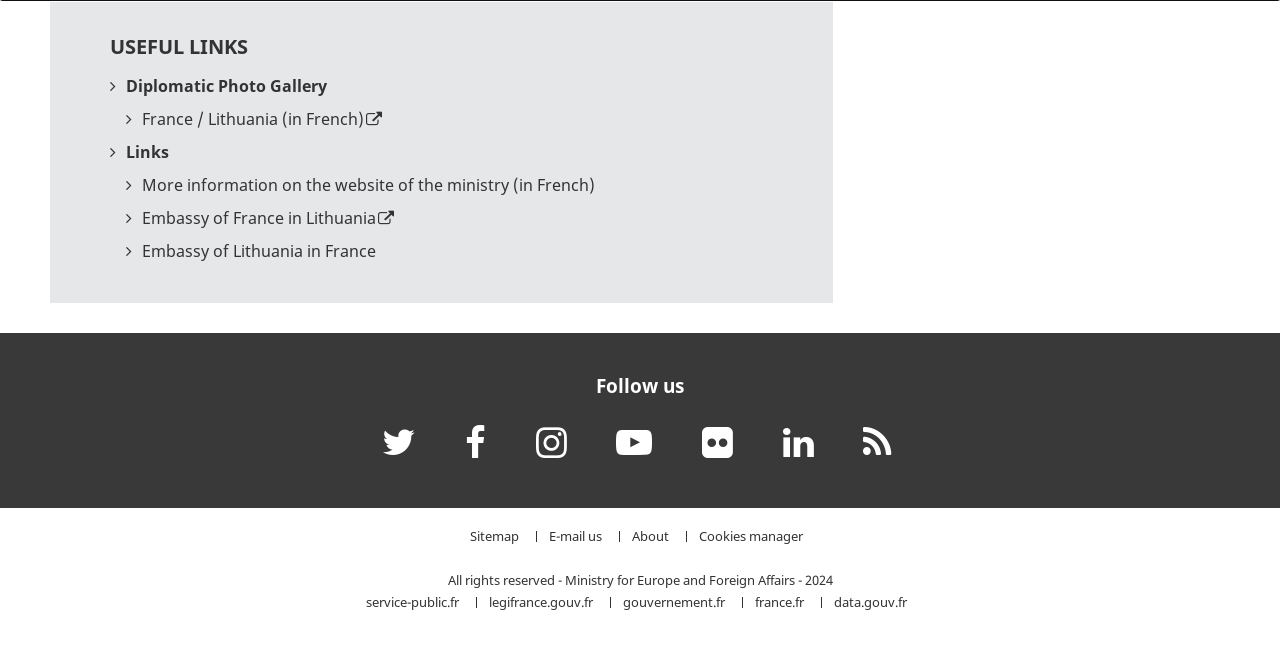Identify the bounding box coordinates of the element that should be clicked to fulfill this task: "Email us". The coordinates should be provided as four float numbers between 0 and 1, i.e., [left, top, right, bottom].

[0.429, 0.814, 0.471, 0.83]